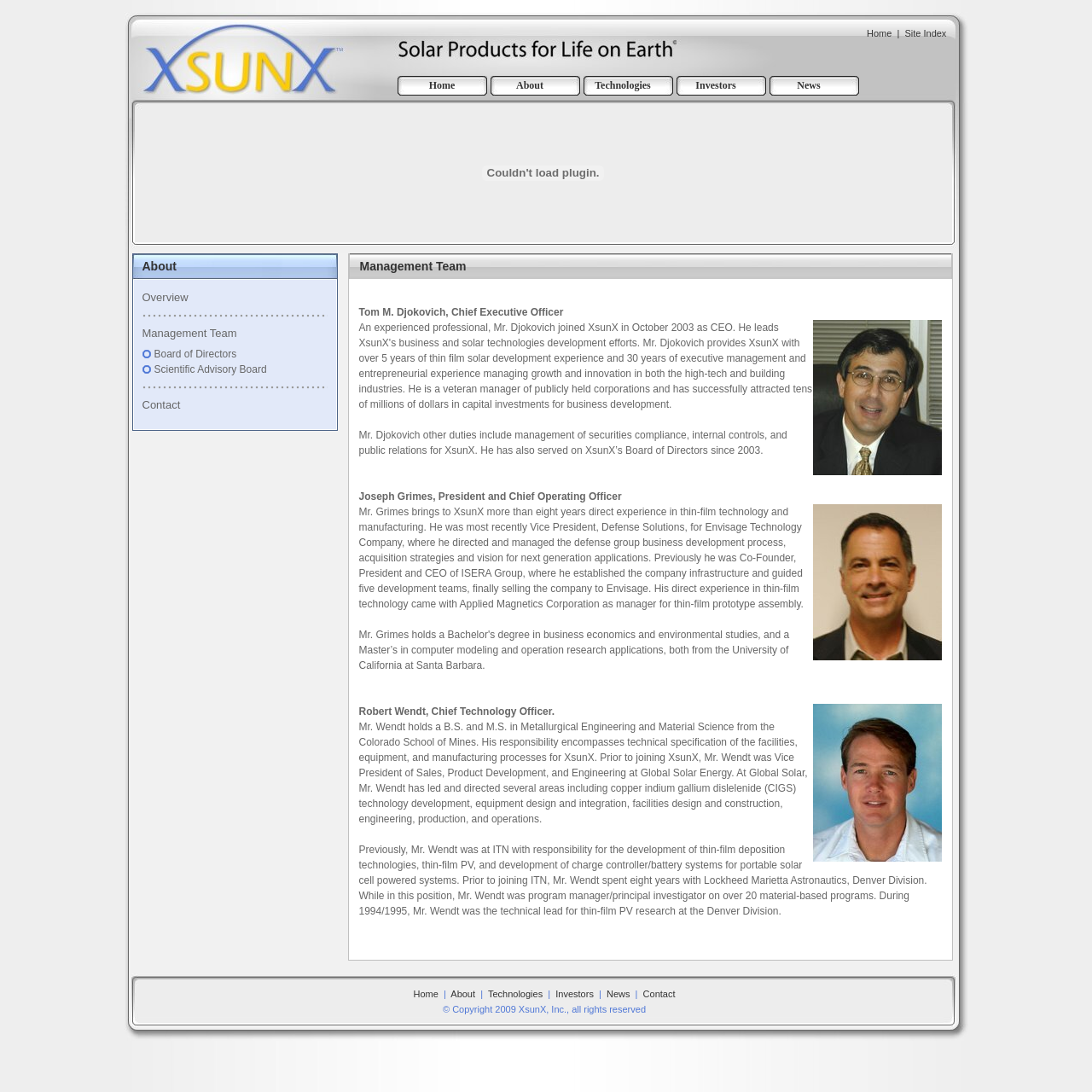Respond with a single word or phrase for the following question: 
What is the company name?

XsunX